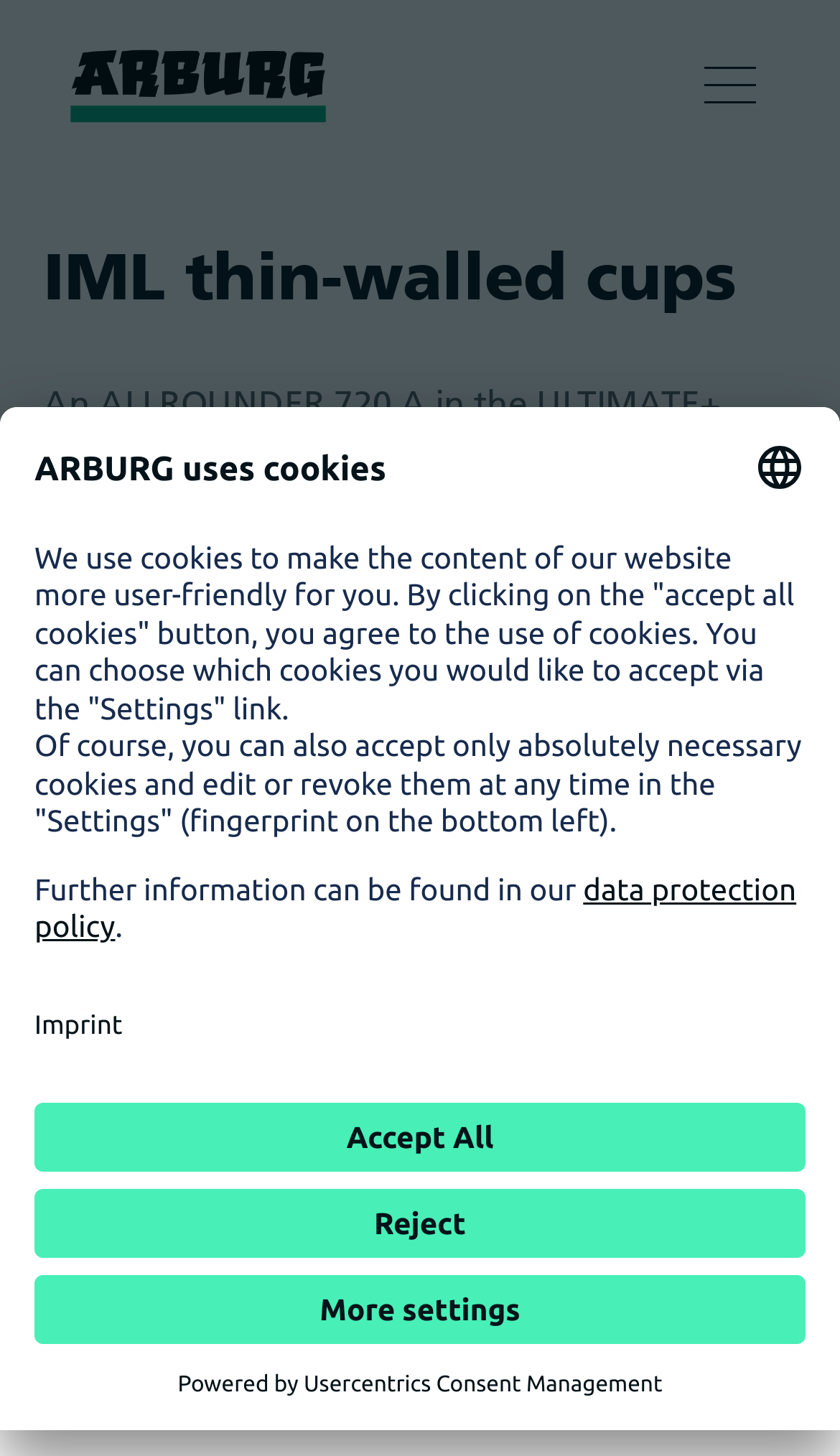What is the purpose of the ALLROUNDER GOLDEN ELECTRIC EVO series?
Please interpret the details in the image and answer the question thoroughly.

The purpose of the ALLROUNDER GOLDEN ELECTRIC EVO series can be found in the menu item 'Products' which describes it as 'combines the renowned ‘Made by ARBURG’ quality with an attractive price and short delivery times'.